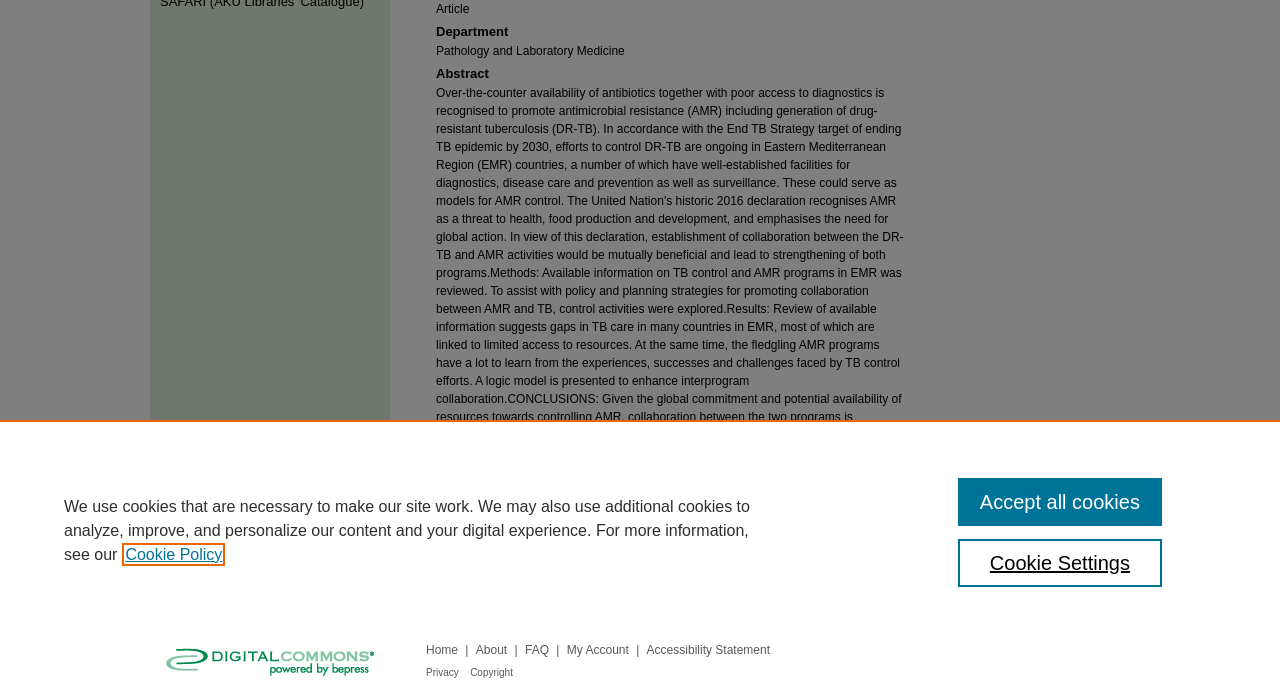Given the webpage screenshot and the description, determine the bounding box coordinates (top-left x, top-left y, bottom-right x, bottom-right y) that define the location of the UI element matching this description: https://ecommons.aku.edu/pakistan_fhs_mc_pathol_microbiol/1131

[0.393, 0.834, 0.65, 0.851]